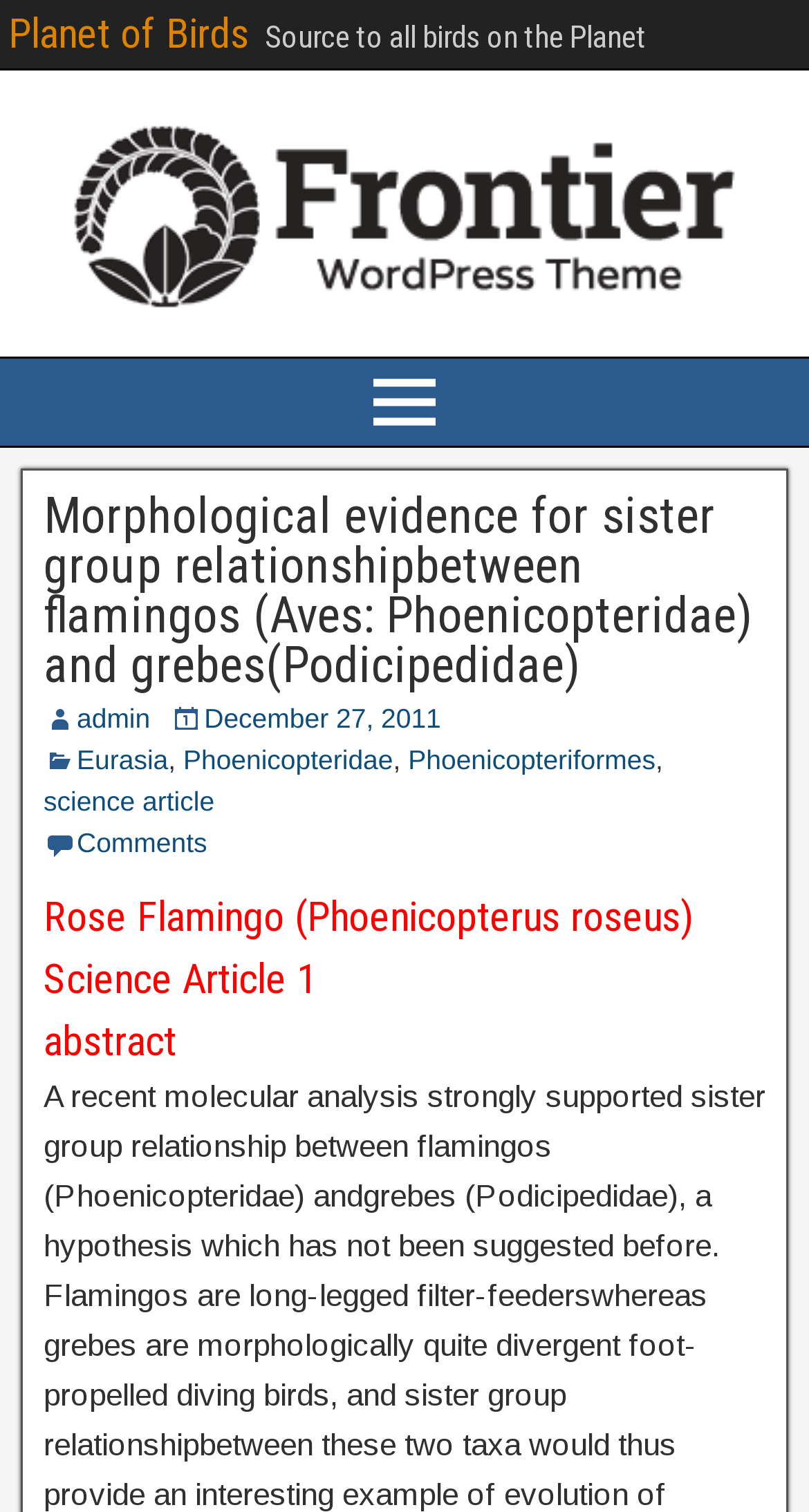Could you locate the bounding box coordinates for the section that should be clicked to accomplish this task: "visit the science article".

[0.054, 0.52, 0.265, 0.54]